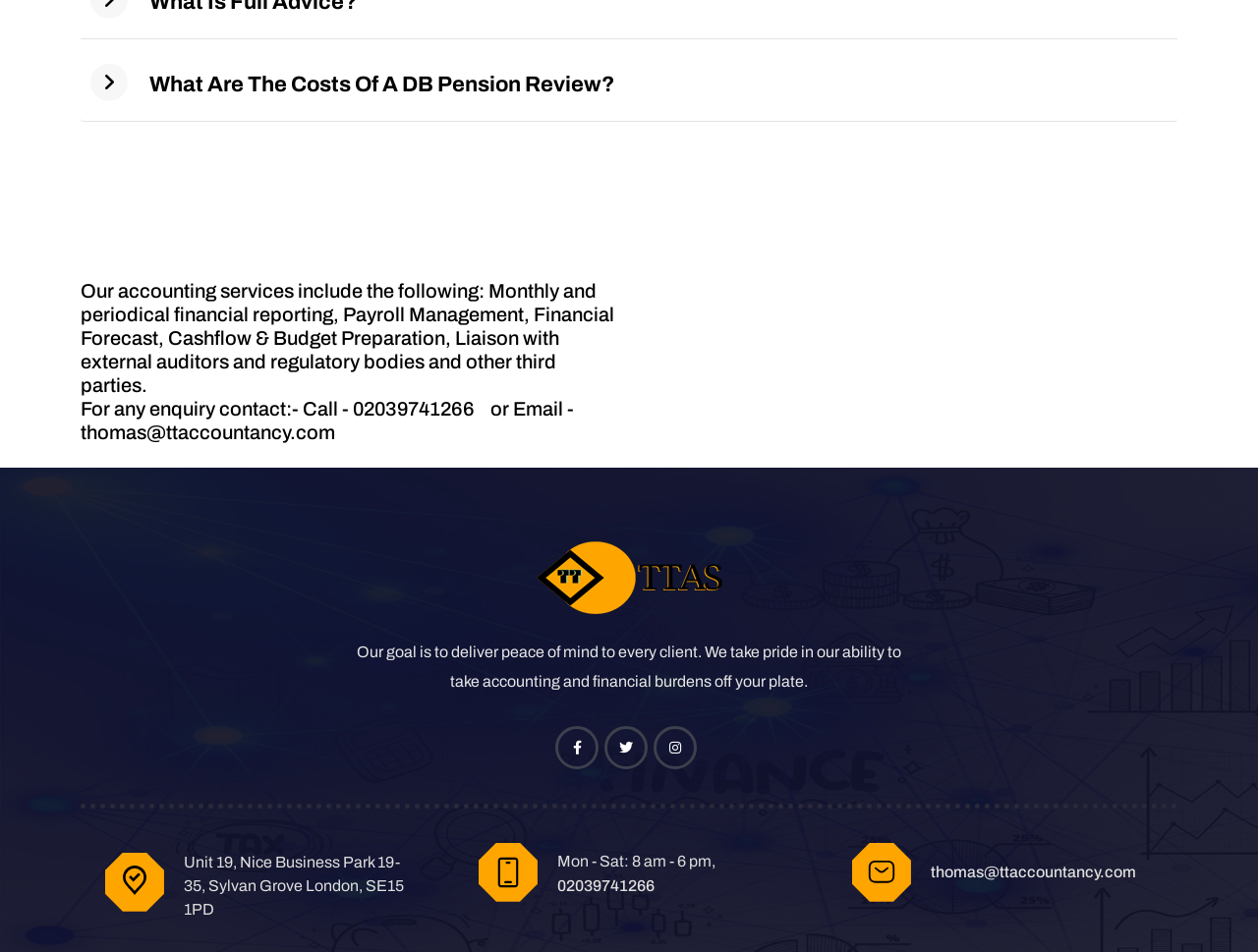What is the phone number to contact for enquiries?
Answer the question in a detailed and comprehensive manner.

The phone number can be found in the section describing the accounting services, where it is mentioned as a contact method along with an email address.